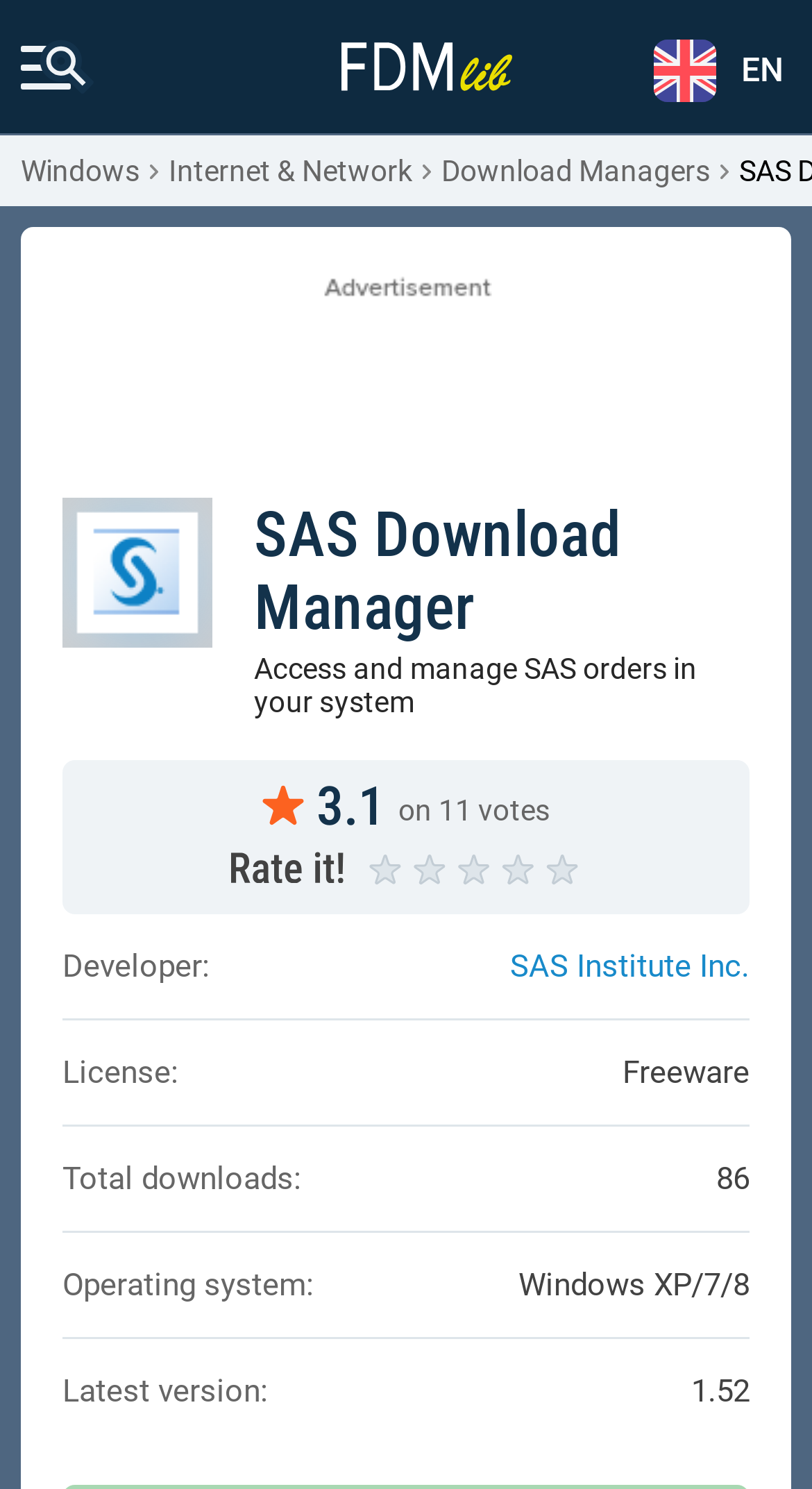What is the total number of downloads for this software?
Please respond to the question with a detailed and thorough explanation.

I found the answer by looking at the 'Total downloads:' label and its corresponding value '86' which is located near the bottom of the webpage.